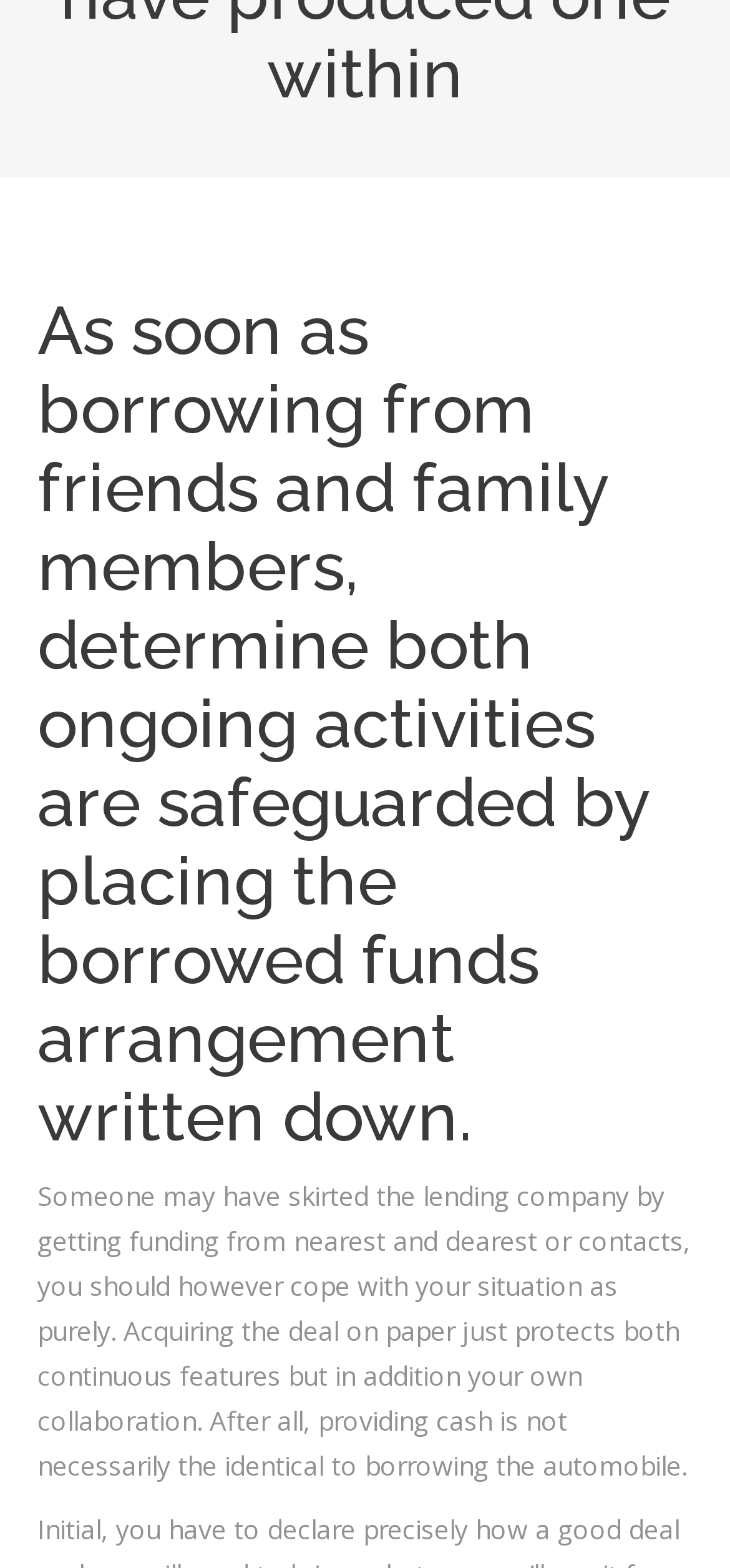Predict the bounding box coordinates of the UI element that matches this description: "Contact Us". The coordinates should be in the format [left, top, right, bottom] with each value between 0 and 1.

[0.103, 0.063, 0.897, 0.115]